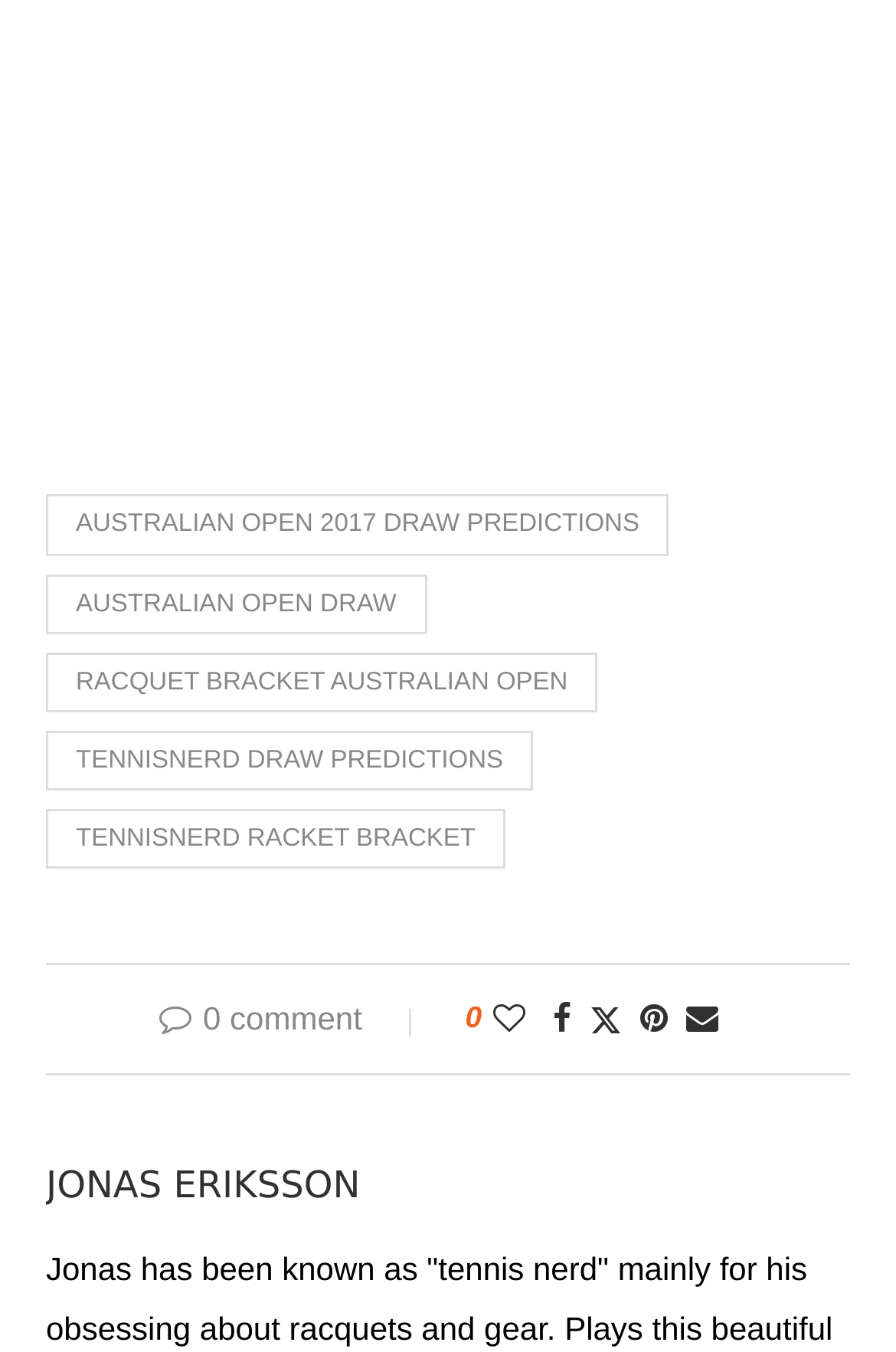Please determine the bounding box coordinates for the element that should be clicked to follow these instructions: "View Tennisnerd draw predictions".

[0.051, 0.541, 0.595, 0.585]